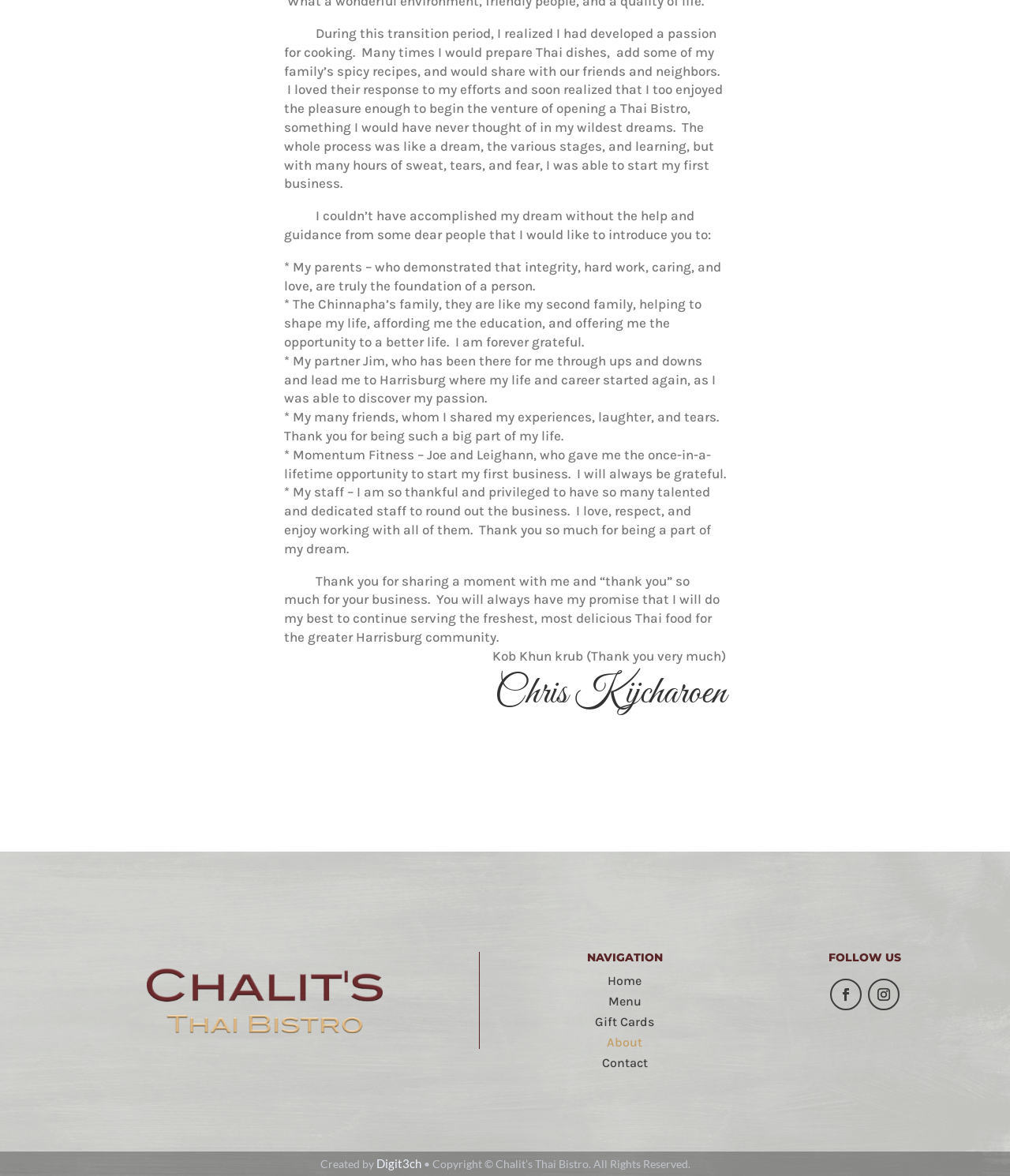What is the purpose of the webpage?
Answer the question based on the image using a single word or a brief phrase.

To introduce the Thai Bistro